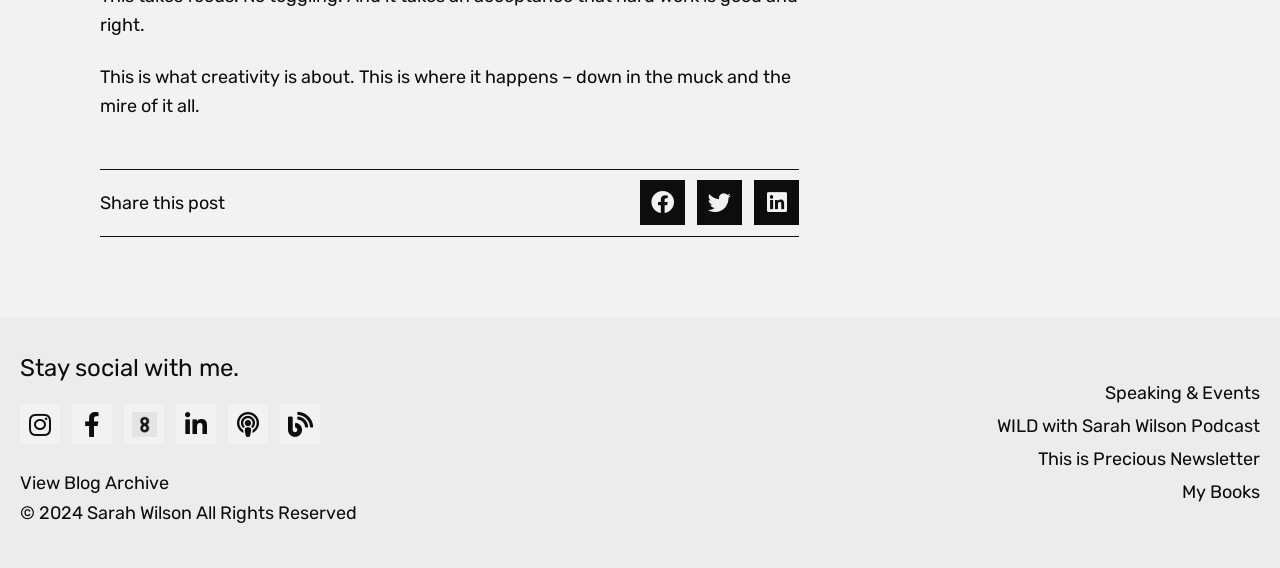What social media platforms can you share this post on?
Answer with a single word or phrase by referring to the visual content.

Facebook, Twitter, LinkedIn